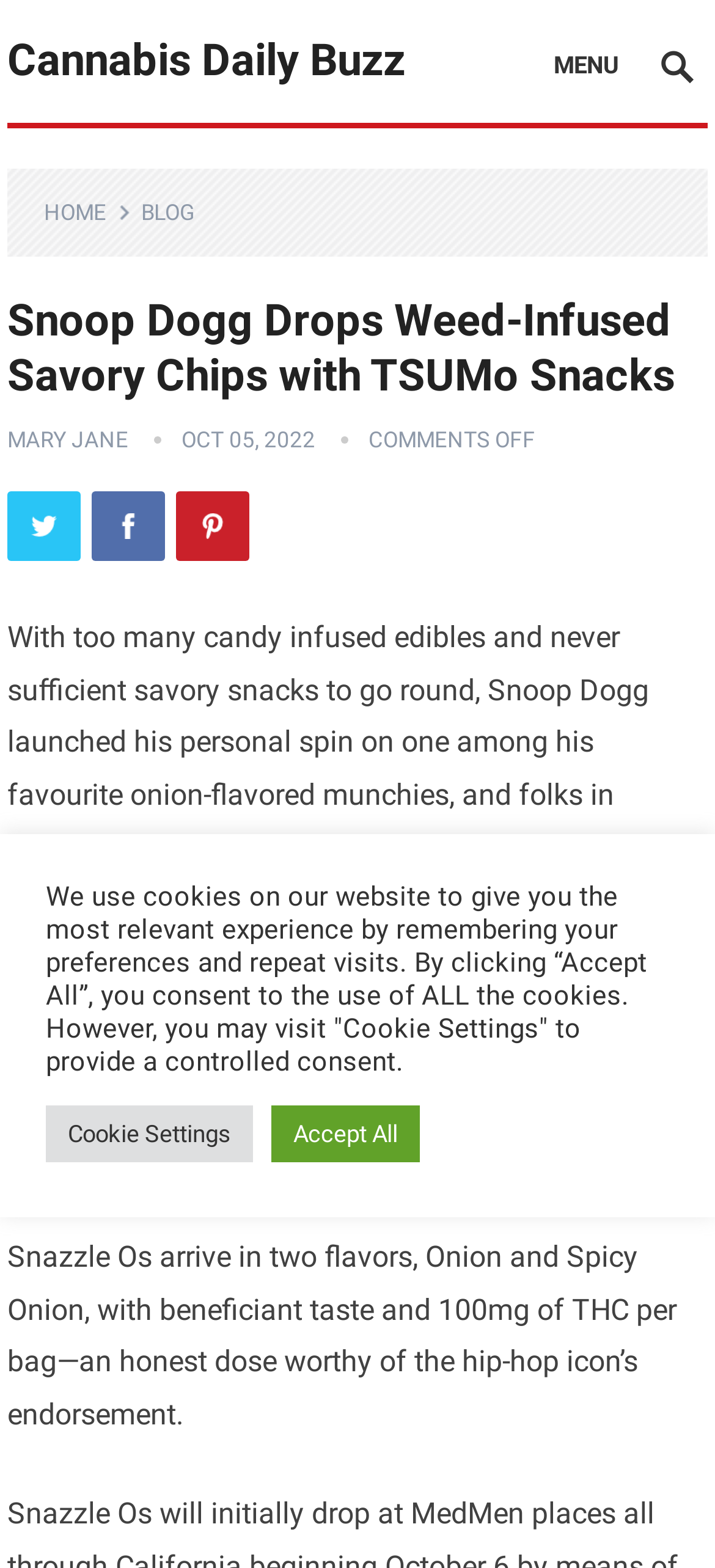Locate the bounding box of the UI element described by: "Cookie Settings" in the given webpage screenshot.

[0.064, 0.705, 0.354, 0.741]